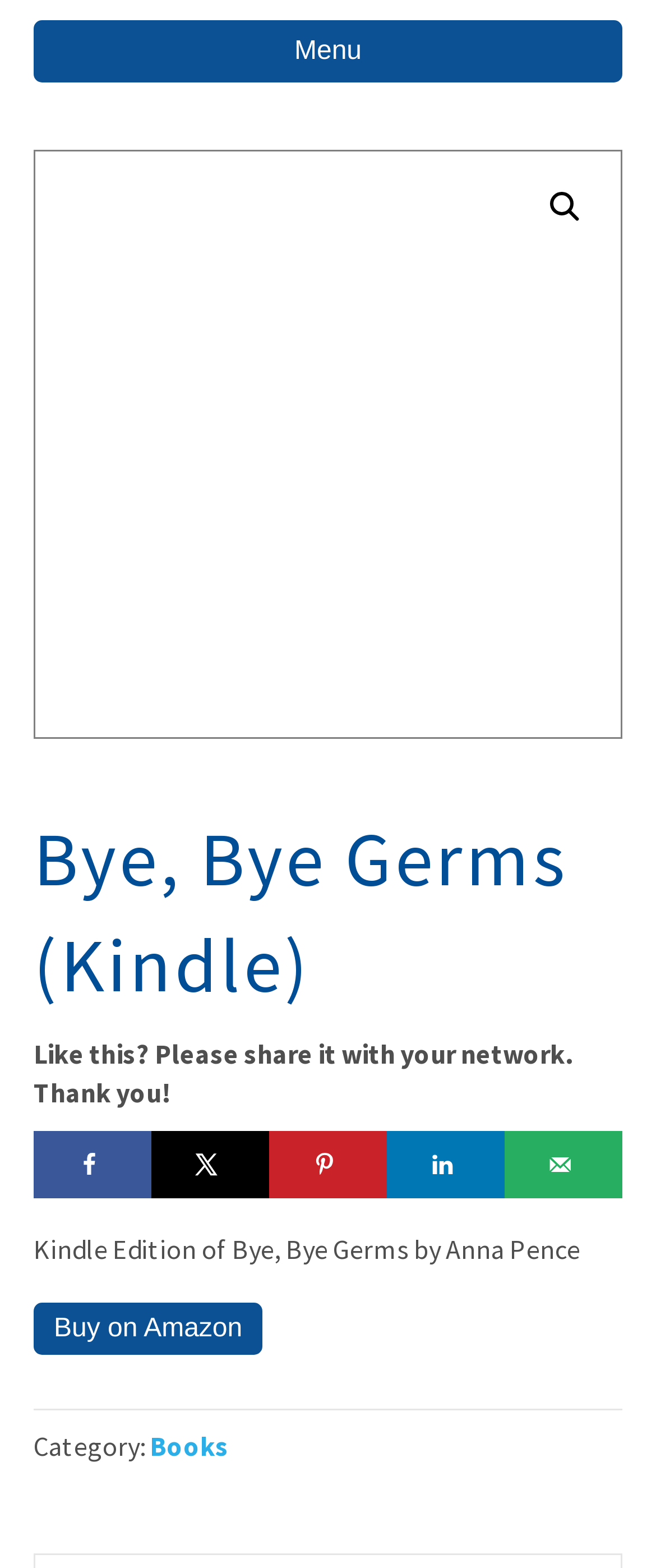Determine the bounding box for the UI element described here: "Buy on Amazon".

[0.051, 0.831, 0.4, 0.864]